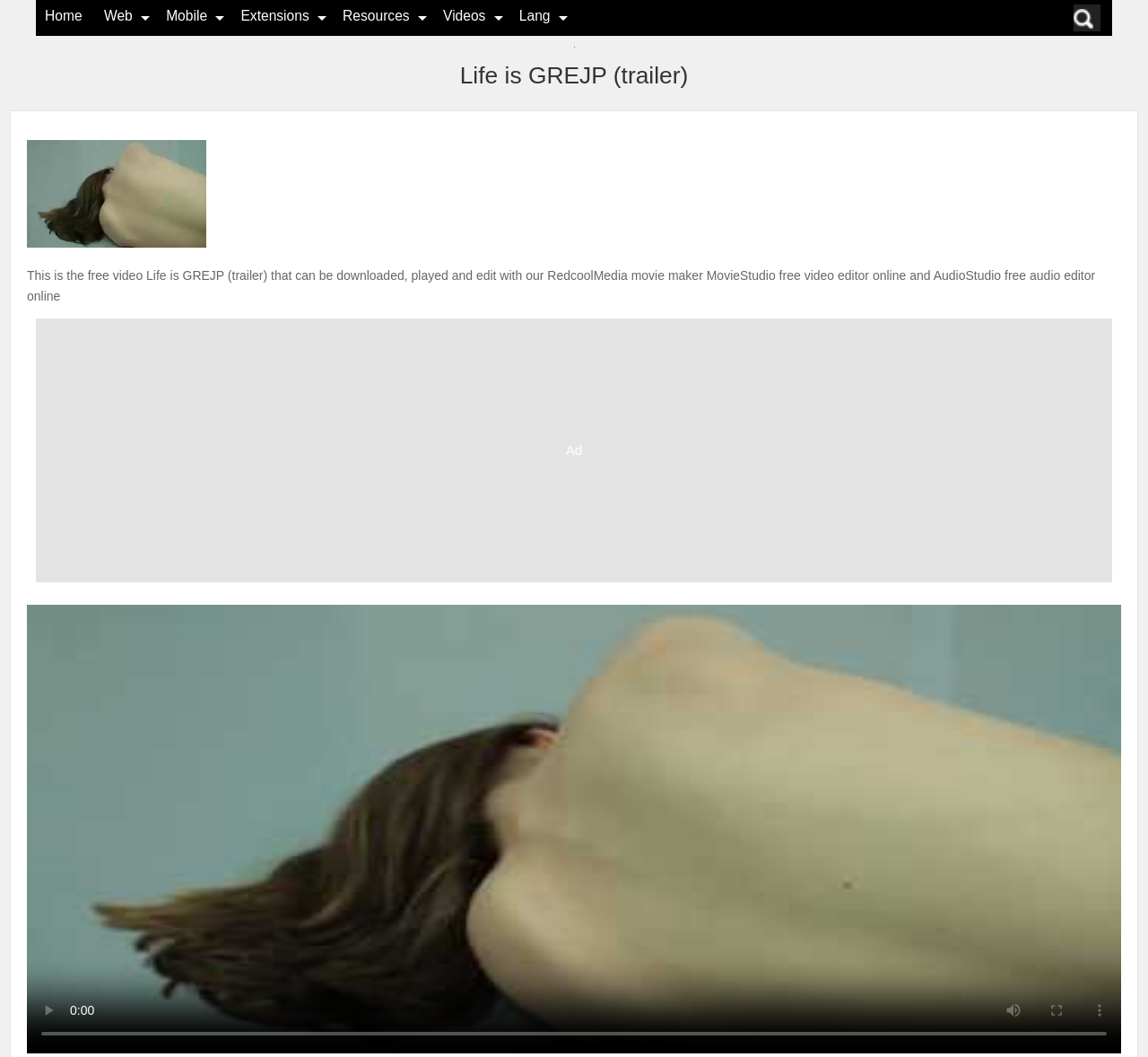Identify the bounding box coordinates for the UI element mentioned here: "Privacy Policy". Provide the coordinates as four float values between 0 and 1, i.e., [left, top, right, bottom].

None